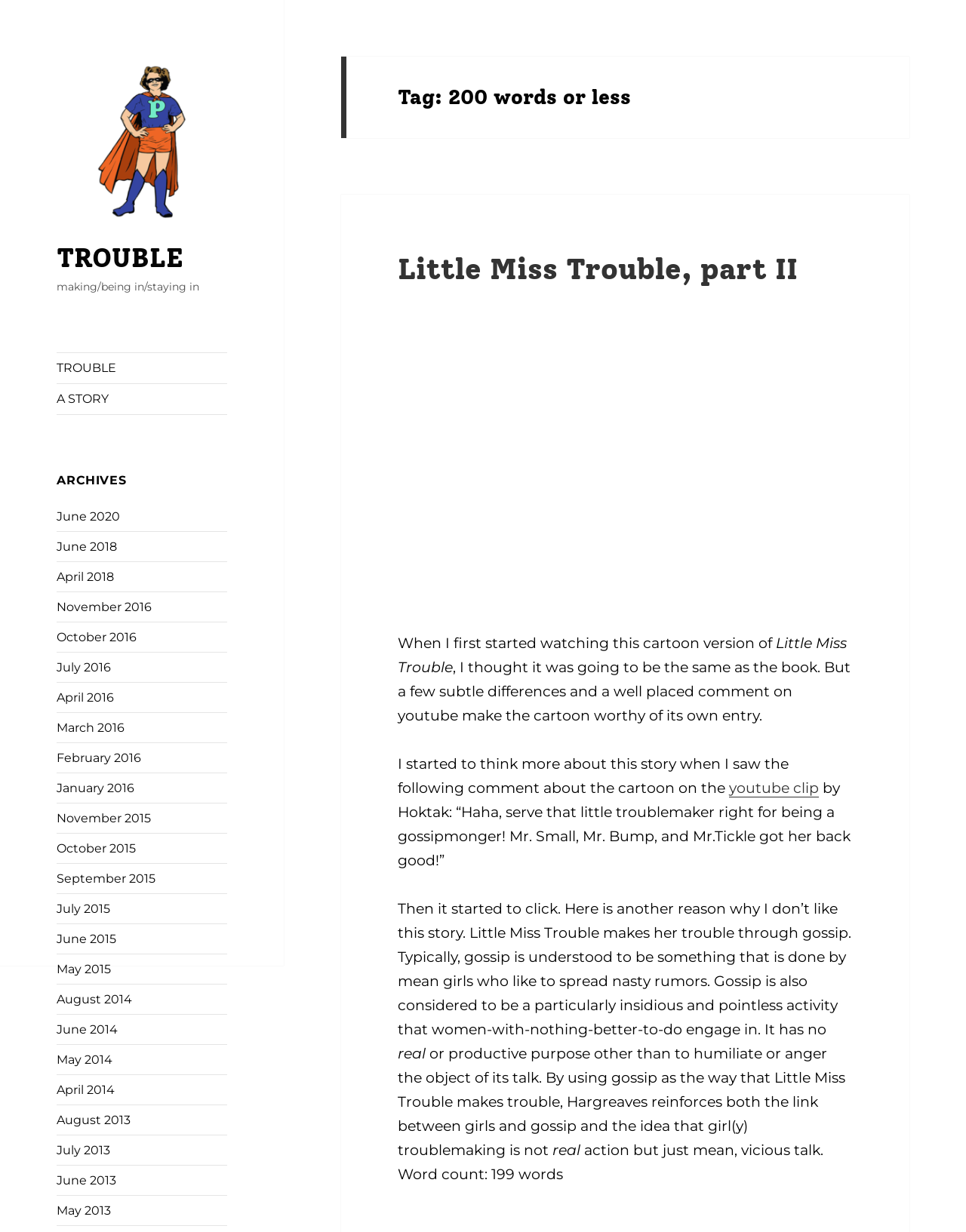Provide a thorough and detailed response to the question by examining the image: 
What is the platform where the comment was made?

I found the platform where the comment was made by looking at the link element with the text 'youtube clip' which is mentioned in the story.